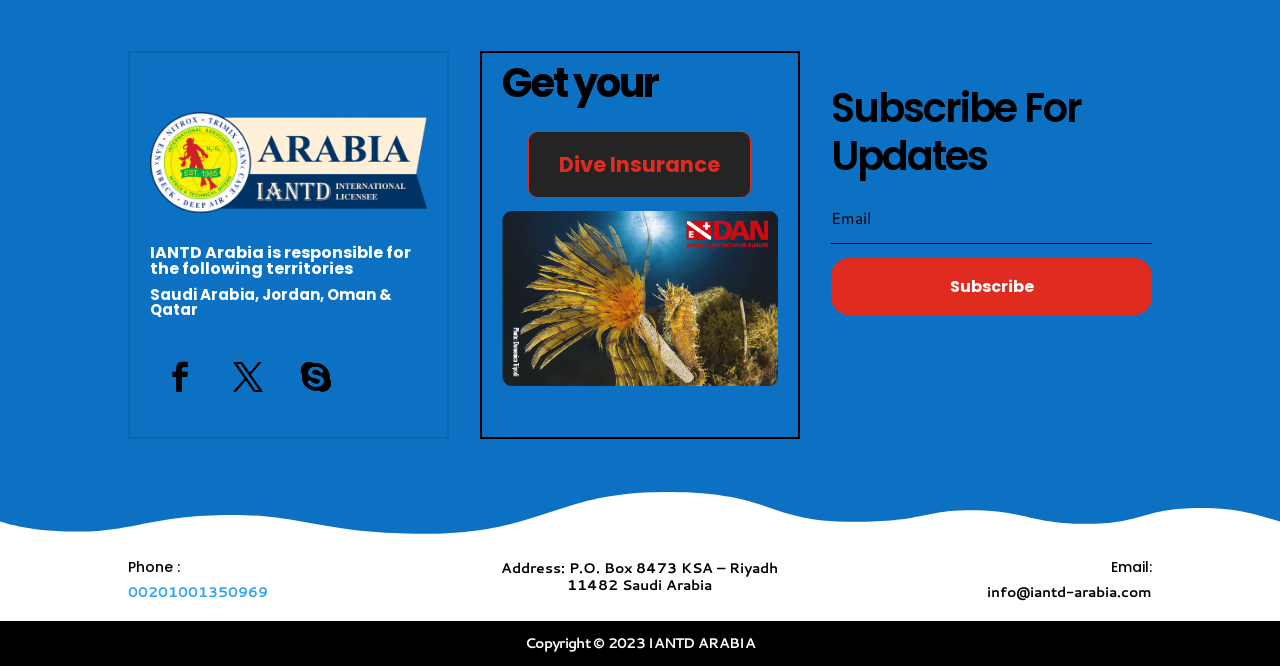Answer the following query concisely with a single word or phrase:
What is the phone number of IANTD Arabia?

00201001350969